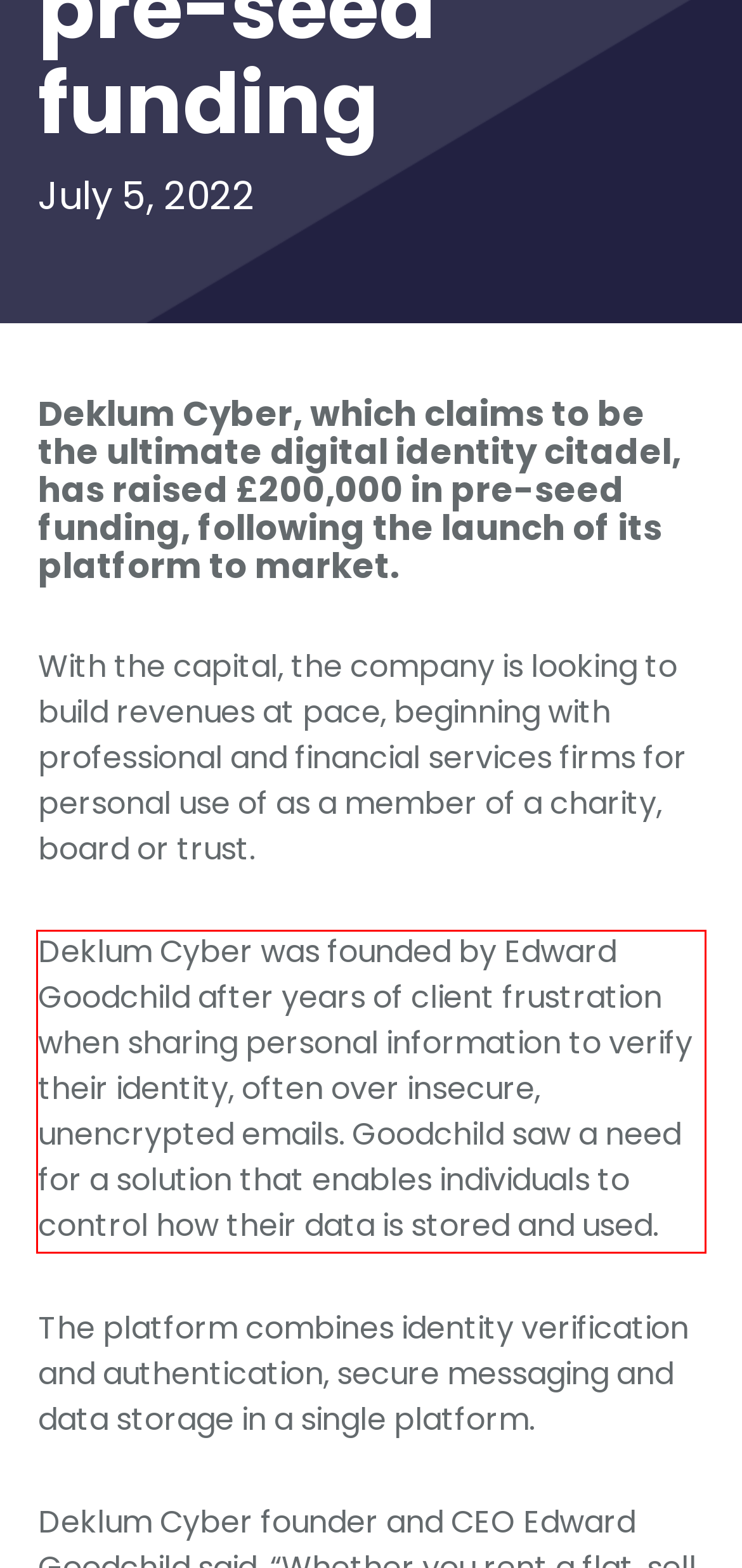Given a webpage screenshot, identify the text inside the red bounding box using OCR and extract it.

Deklum Cyber was founded by Edward Goodchild after years of client frustration when sharing personal information to verify their identity, often over insecure, unencrypted emails. Goodchild saw a need for a solution that enables individuals to control how their data is stored and used.